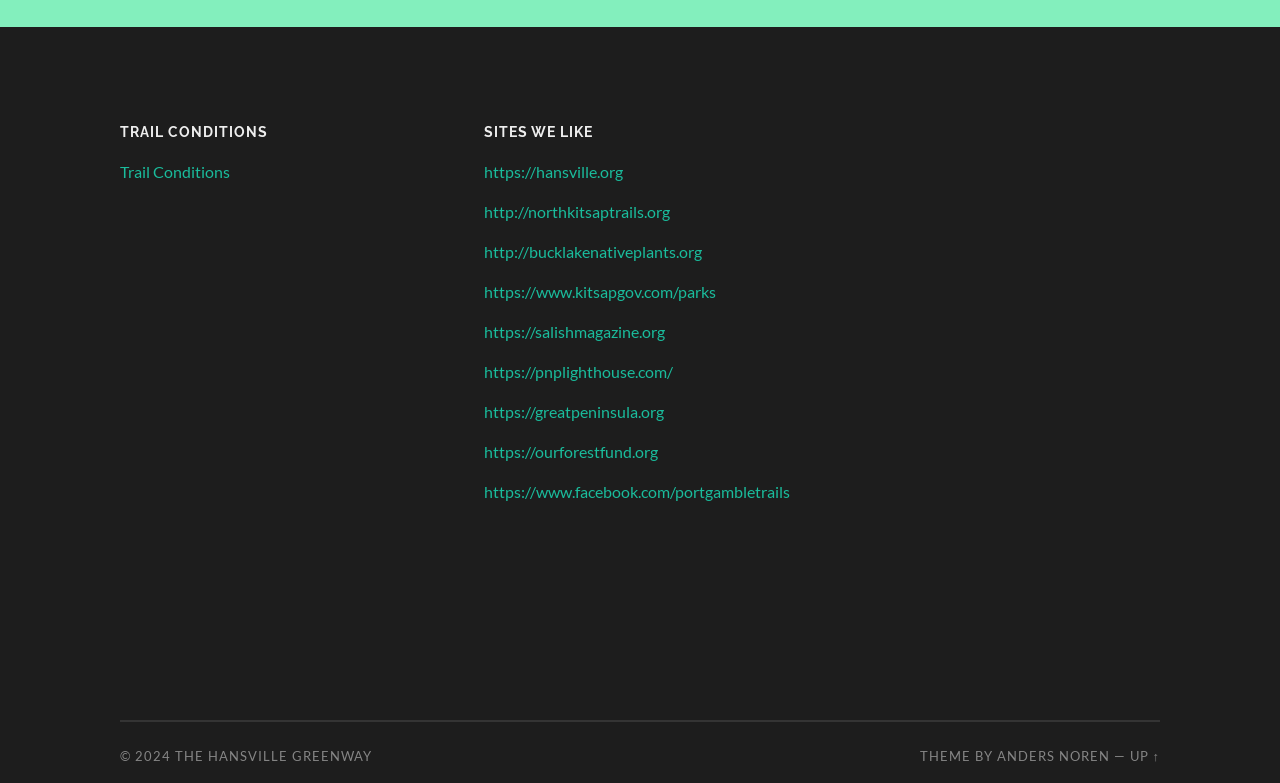Provide a single word or phrase to answer the given question: 
What is the last link at the bottom of the webpage?

UP ↑